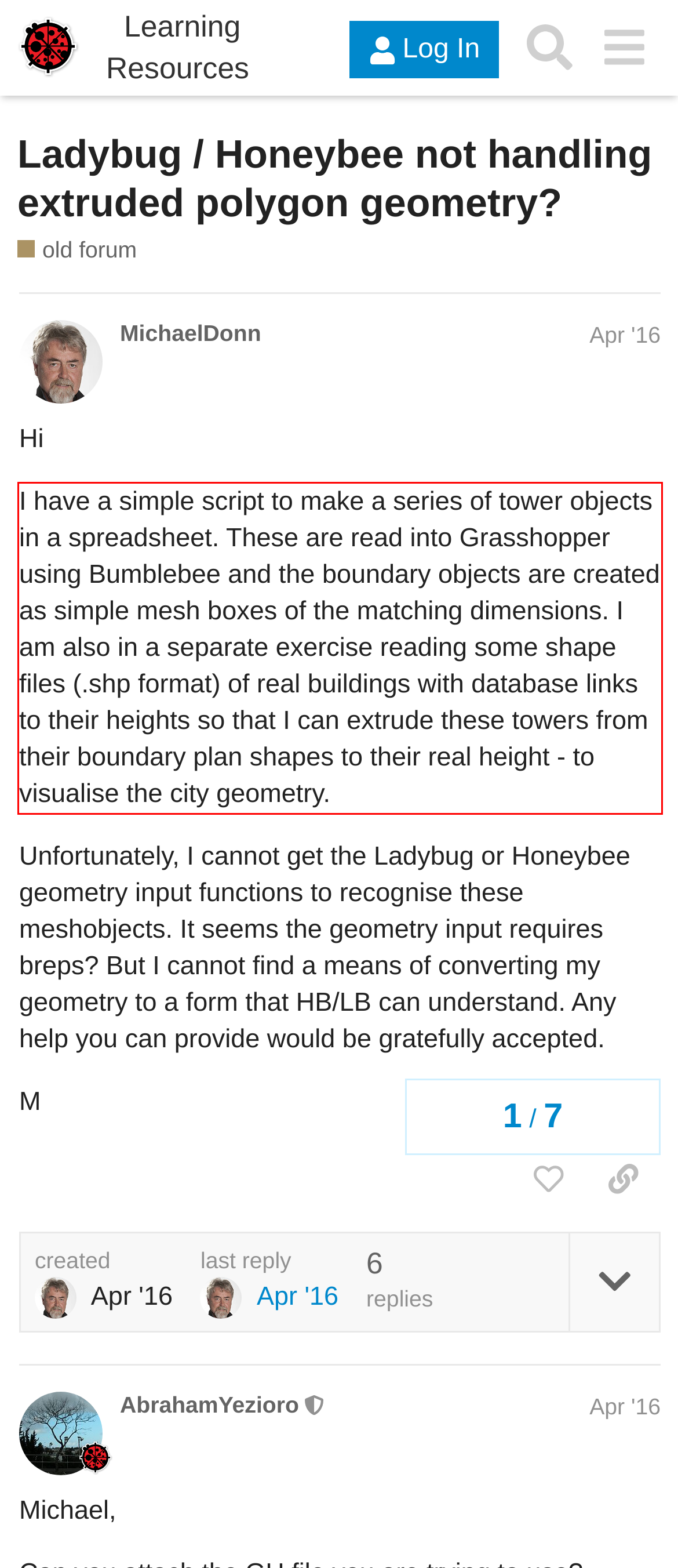Please perform OCR on the text within the red rectangle in the webpage screenshot and return the text content.

I have a simple script to make a series of tower objects in a spreadsheet. These are read into Grasshopper using Bumblebee and the boundary objects are created as simple mesh boxes of the matching dimensions. I am also in a separate exercise reading some shape files (.shp format) of real buildings with database links to their heights so that I can extrude these towers from their boundary plan shapes to their real height - to visualise the city geometry.